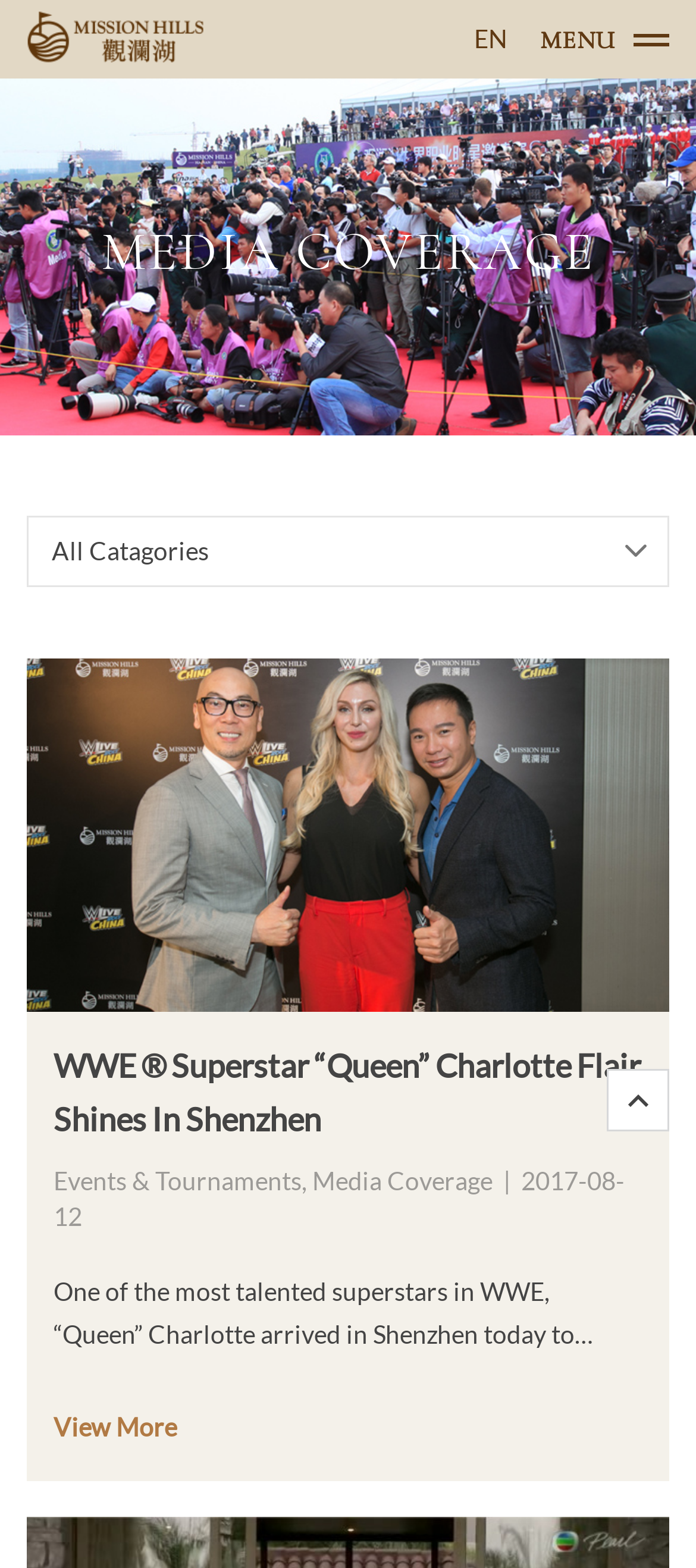Identify the bounding box coordinates for the UI element mentioned here: "EN". Provide the coordinates as four float values between 0 and 1, i.e., [left, top, right, bottom].

[0.682, 0.015, 0.73, 0.034]